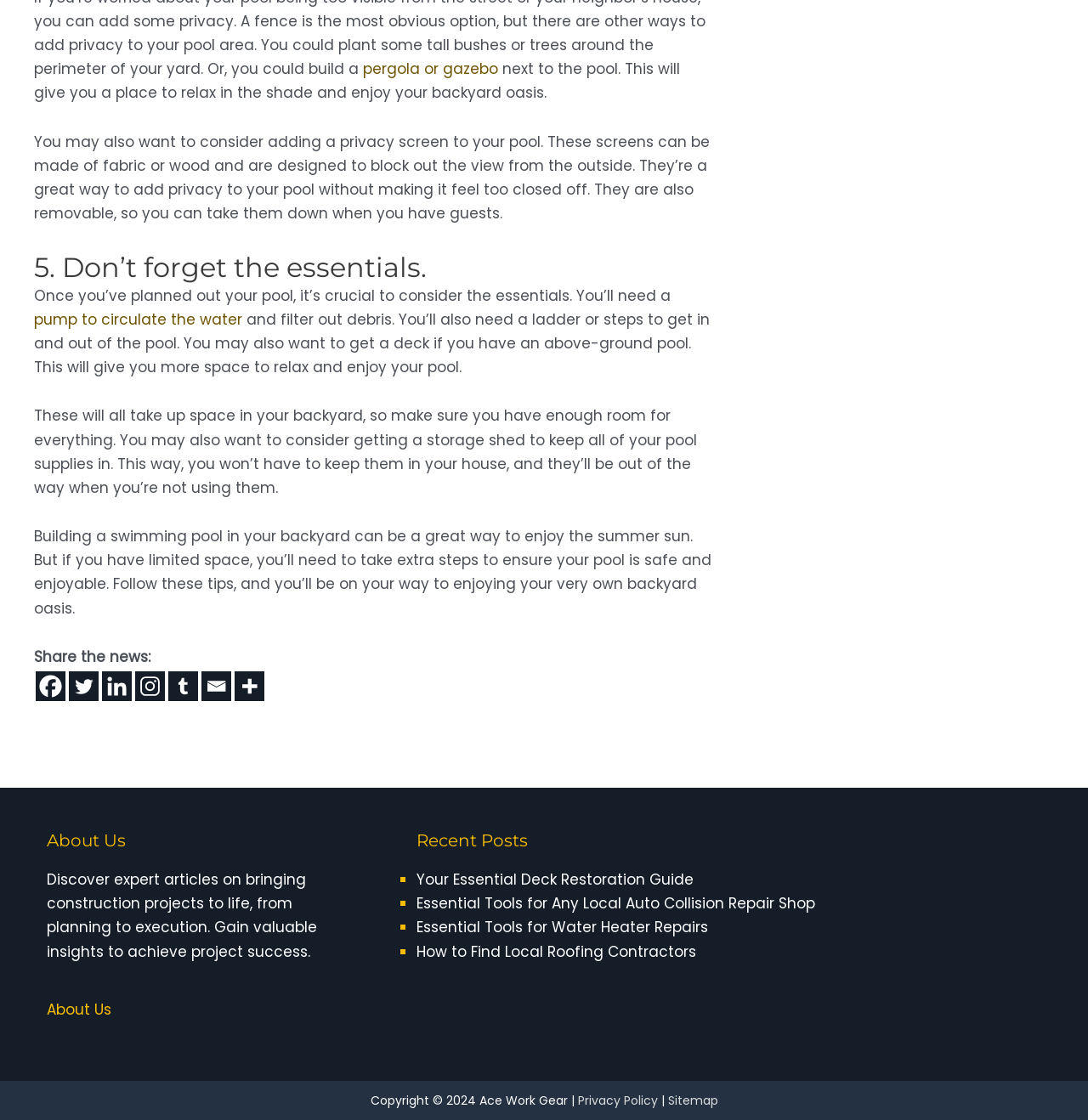What is the purpose of a privacy screen for a pool?
Please provide a single word or phrase as the answer based on the screenshot.

To add privacy